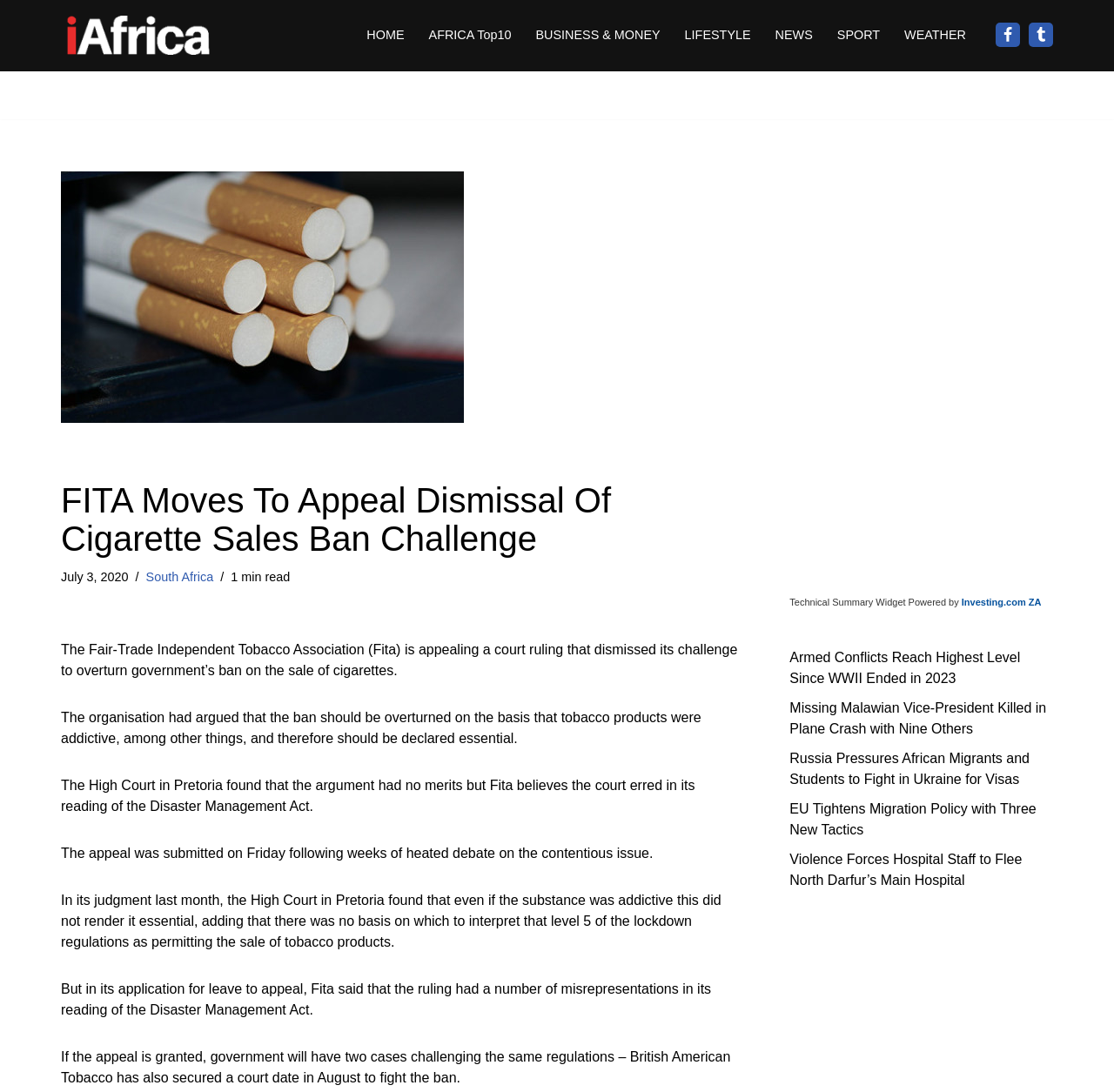Provide the bounding box coordinates of the HTML element described by the text: "HOME". The coordinates should be in the format [left, top, right, bottom] with values between 0 and 1.

[0.329, 0.022, 0.363, 0.042]